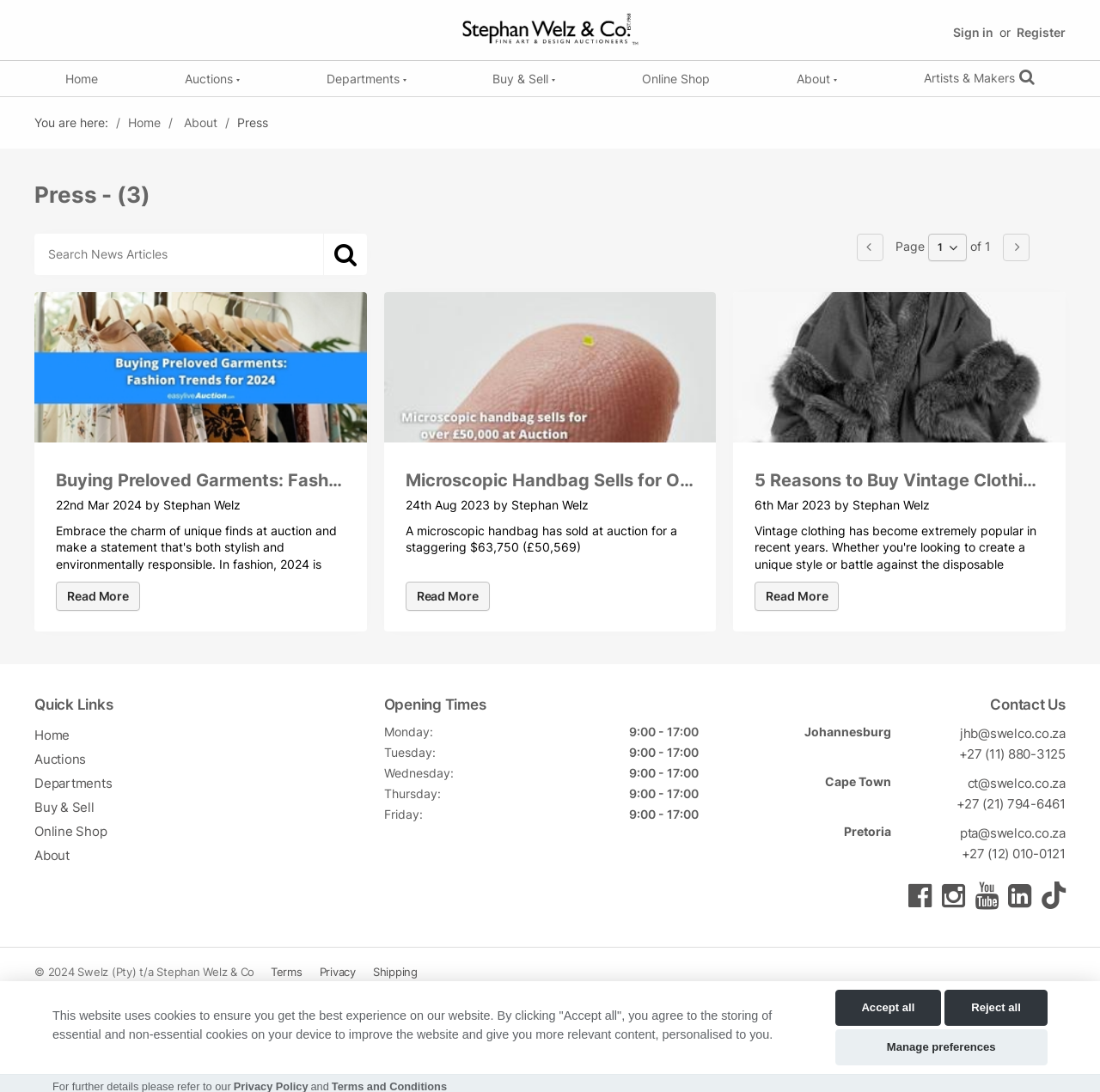What are the opening times for Monday?
Provide a detailed answer to the question, using the image to inform your response.

The opening times for Monday can be found in the 'Opening Times' section, which is located at the bottom-center of the webpage. According to the section, the opening times for Monday are from 9:00 to 17:00.